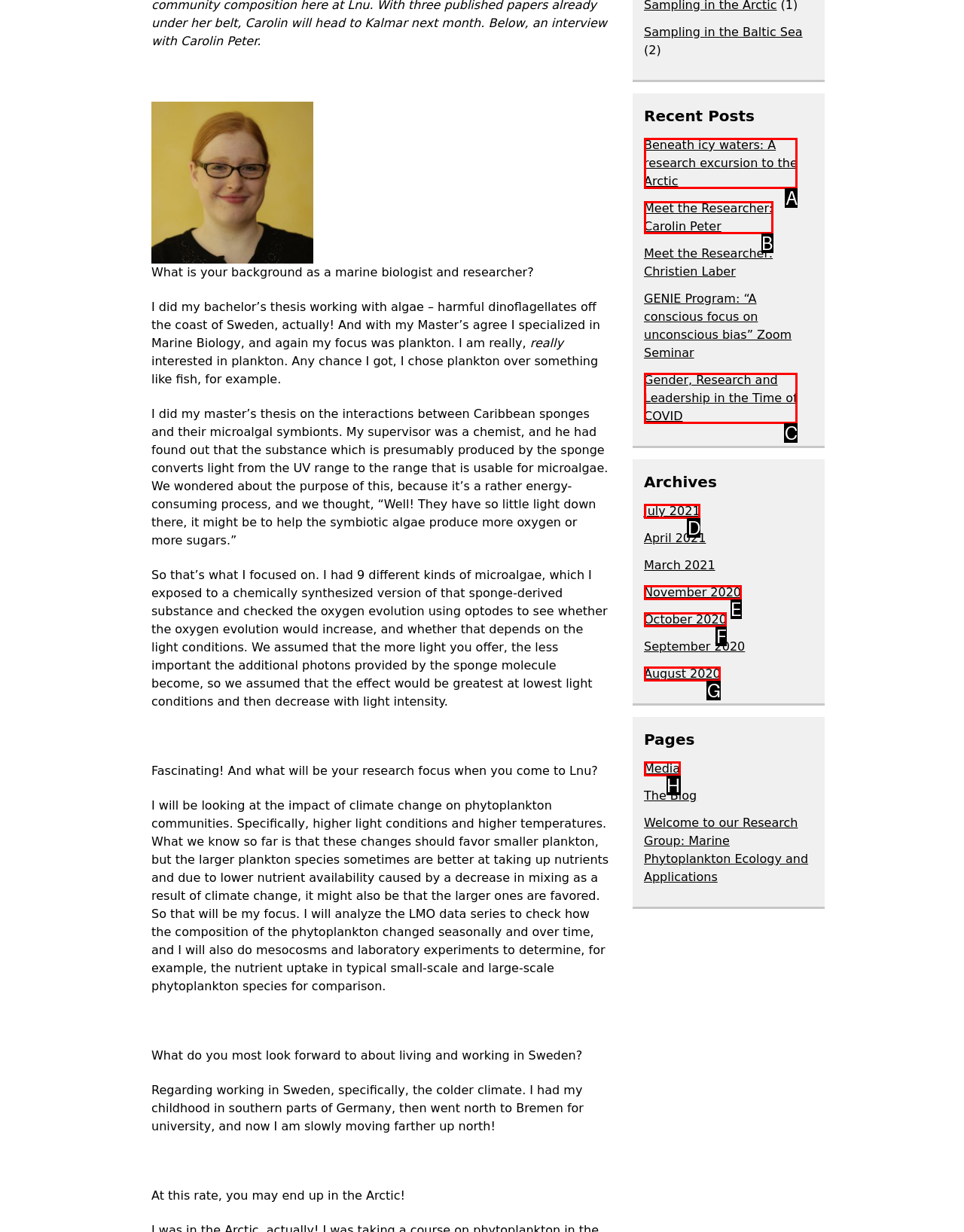Identify the option that corresponds to: Media
Respond with the corresponding letter from the choices provided.

H